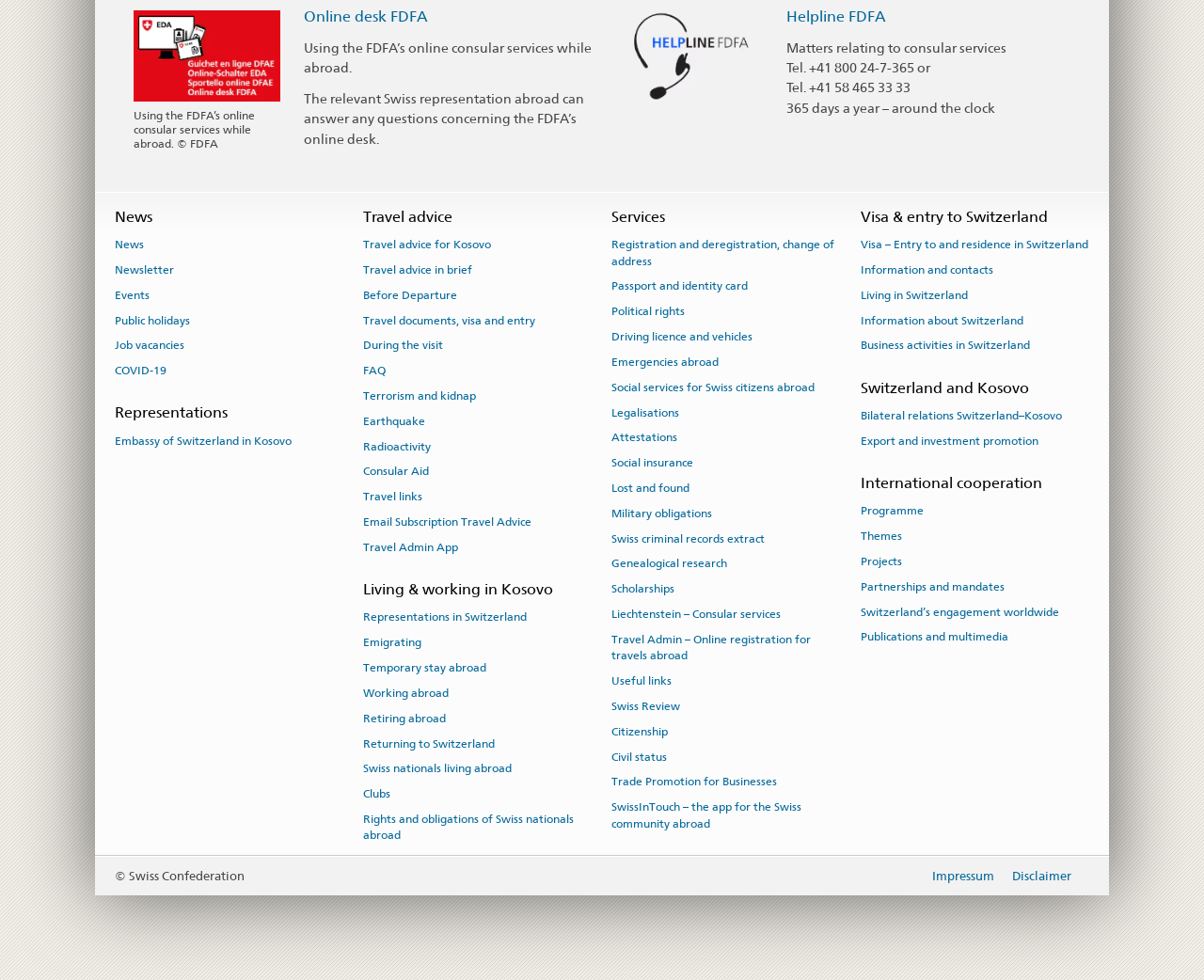Locate the bounding box coordinates of the element's region that should be clicked to carry out the following instruction: "Register and deregister, change of address". The coordinates need to be four float numbers between 0 and 1, i.e., [left, top, right, bottom].

[0.508, 0.237, 0.693, 0.279]